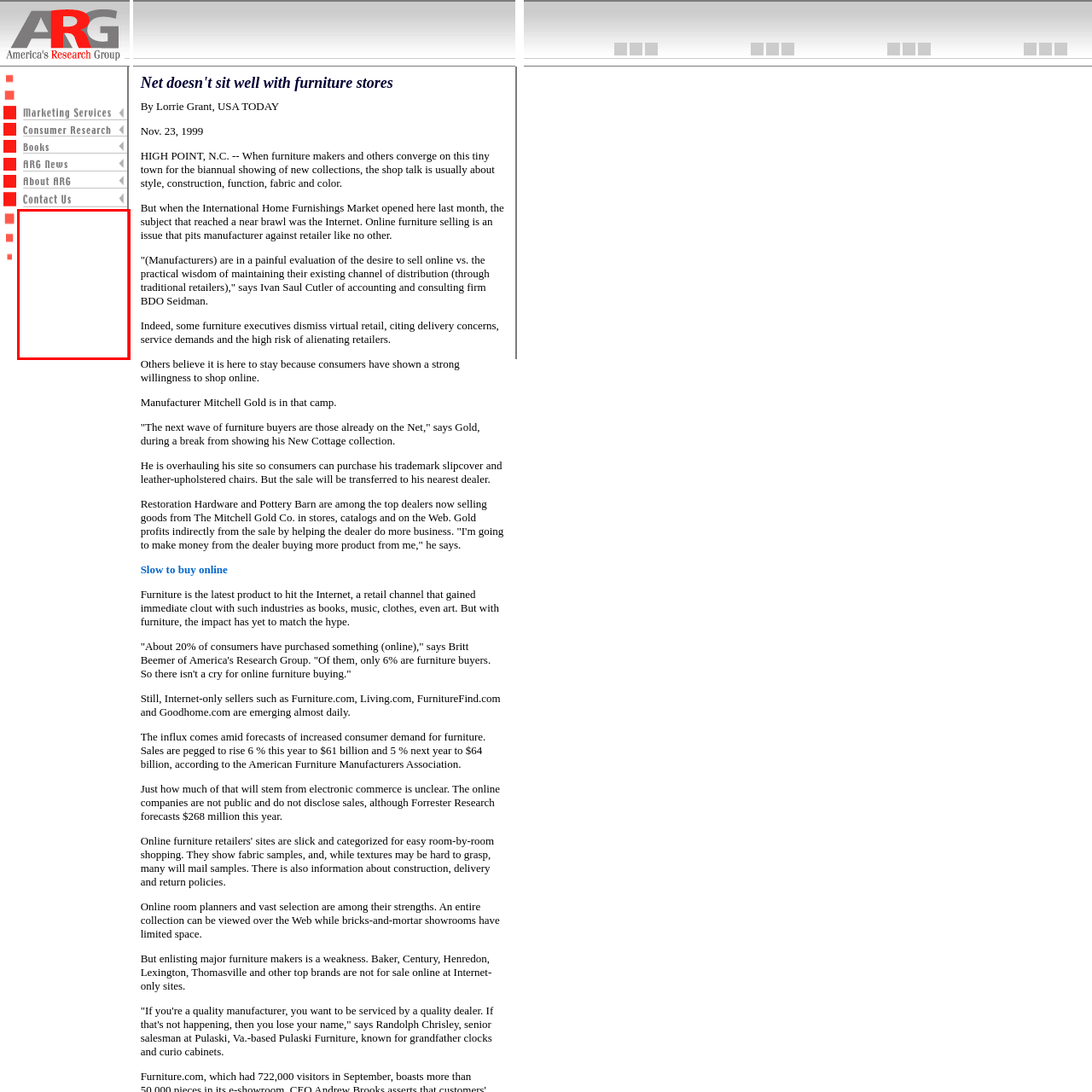Provide a thorough description of the scene depicted within the red bounding box.

The image is a simple visual element displayed within a table layout, likely serving as a graphical or decorative component related to the content of the webpage titled "America's Research Group." Positioned towards the left side, it spans across a small area in height and width, suggesting its role in enhancing the overall design. The surrounding elements indicate that it's part of a structured display, which may include informative text or other images. The minimalist design of the image complements the webpage's clean aesthetic, contributing to a professional and organized appearance.